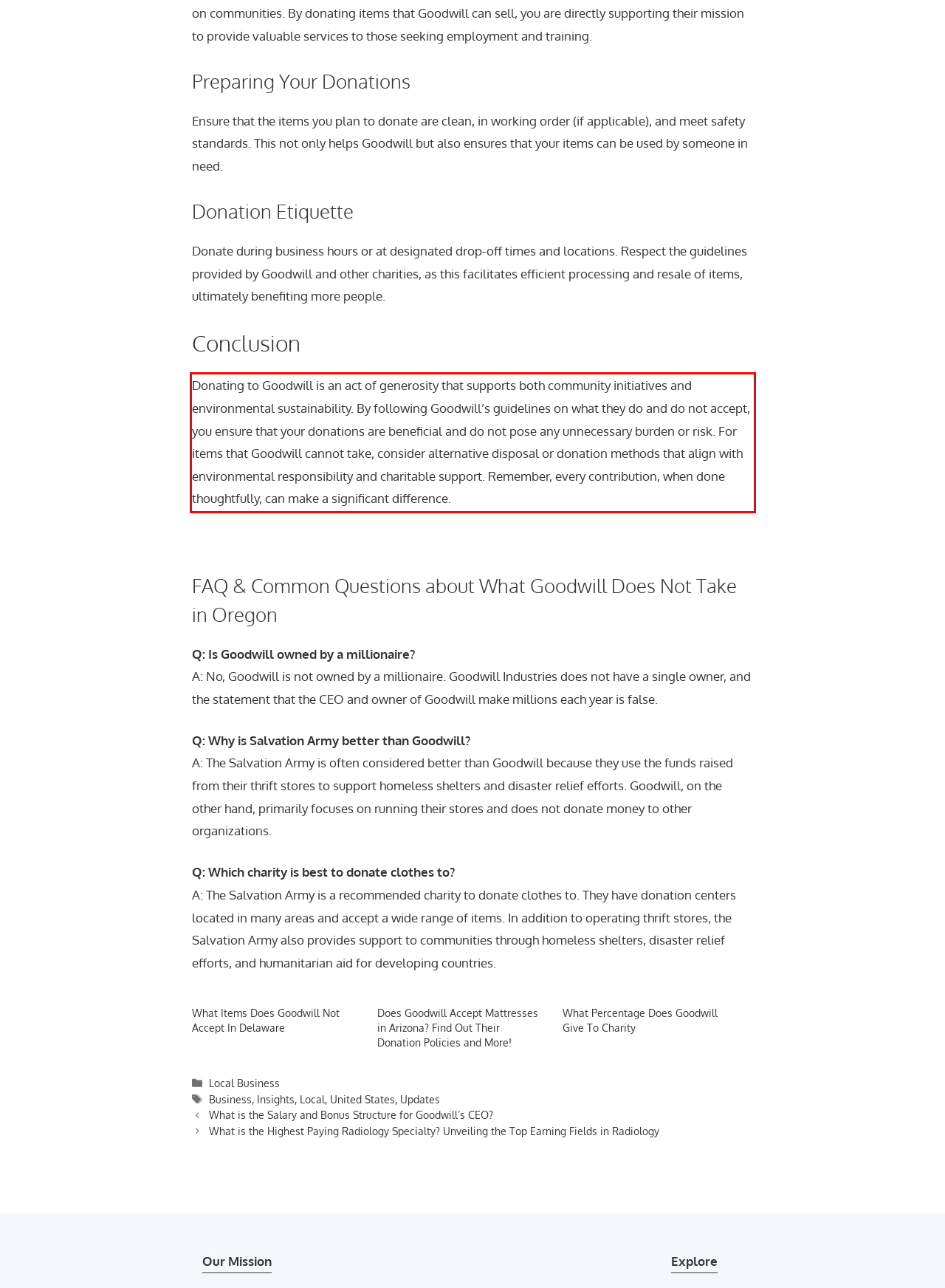You are given a screenshot showing a webpage with a red bounding box. Perform OCR to capture the text within the red bounding box.

Donating to Goodwill is an act of generosity that supports both community initiatives and environmental sustainability. By following Goodwill’s guidelines on what they do and do not accept, you ensure that your donations are beneficial and do not pose any unnecessary burden or risk. For items that Goodwill cannot take, consider alternative disposal or donation methods that align with environmental responsibility and charitable support. Remember, every contribution, when done thoughtfully, can make a significant difference.